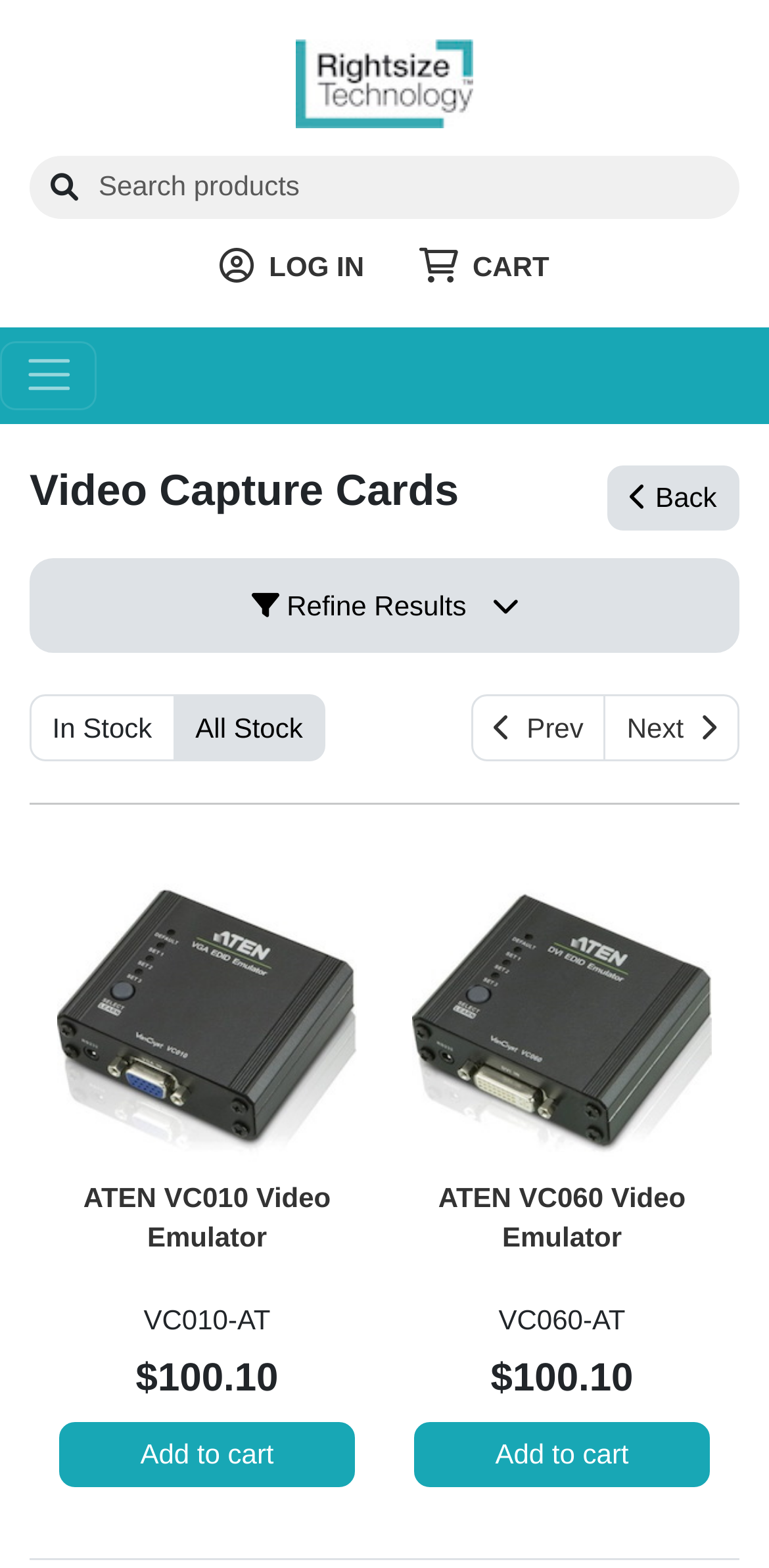Given the element description, predict the bounding box coordinates in the format (top-left x, top-left y, bottom-right x, bottom-right y), using floating point numbers between 0 and 1: name="query" placeholder="Search products"

[0.038, 0.099, 0.962, 0.139]